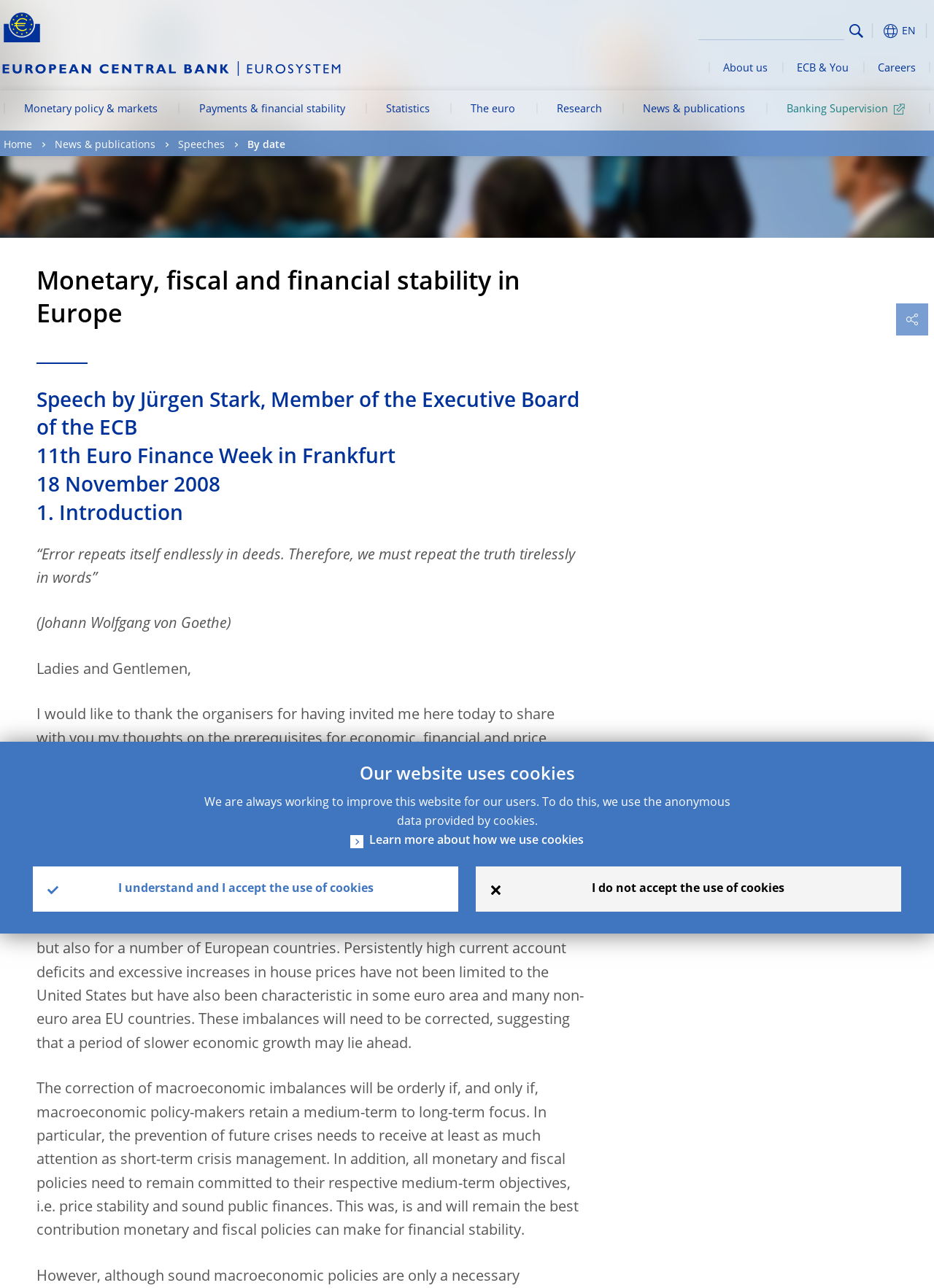Provide an in-depth caption for the webpage.

The webpage is about monetary, fiscal, and financial stability in Europe, as indicated by the title. At the top left corner, there is a logo of the European Central Bank, which is a yellow Euro sign surrounded by yellow stars centered in a dark blue circle resting on a dark blue base. Next to the logo, there is a navigation menu with links to various sections, including monetary policy and markets, payments and financial stability, statistics, the euro, research, news and publications, banking supervision, about us, and ECB & You.

Below the navigation menu, there is a search bar where users can input keywords to search for specific content. On the top right corner, there is a button with a flag icon, which likely allows users to switch languages.

The main content of the webpage is a speech by Jürgen Stark, a member of the Executive Board of the ECB, delivered at the 11th Euro Finance Week in Frankfurt on November 18, 2008. The speech is titled "Monetary, fiscal and financial stability in Europe" and is divided into sections, including an introduction and a discussion on the prerequisites for economic, financial, and price stability in Europe.

The speech text is accompanied by a quote from Johann Wolfgang von Goethe, which is displayed prominently on the page. The quote is "“Error repeats itself endlessly in deeds. Therefore, we must repeat the truth tirelessly in words”".

At the bottom of the page, there is a notice about the website's use of cookies, which is accompanied by links to learn more about the cookie policy and to accept or decline the use of cookies.

Overall, the webpage has a formal and professional tone, with a focus on providing information and resources related to monetary, fiscal, and financial stability in Europe.